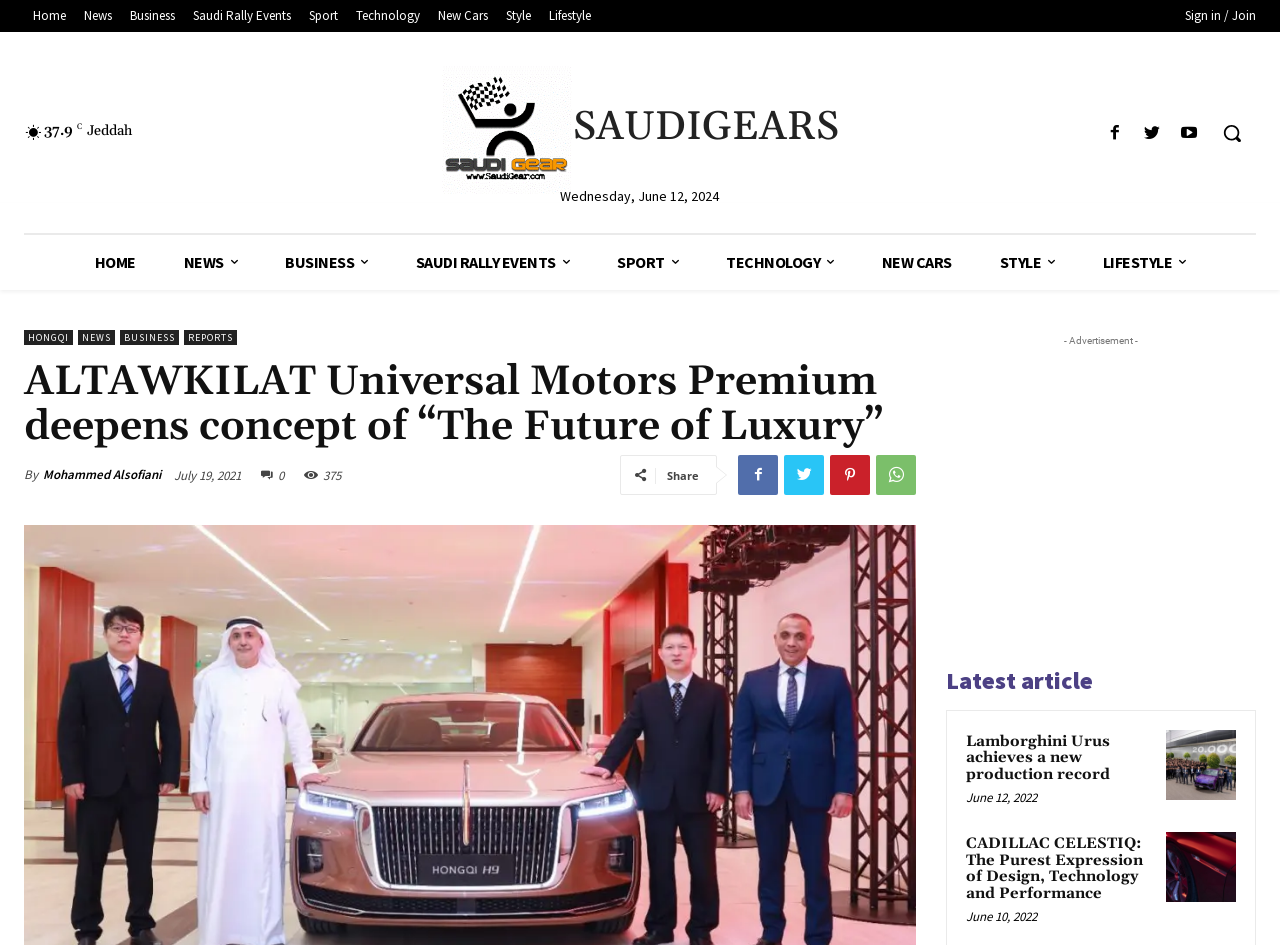Please answer the following query using a single word or phrase: 
What is the name of the luxury auto showroom launched by ALTAWKILAT Universal Motors Premium?

Hongqi